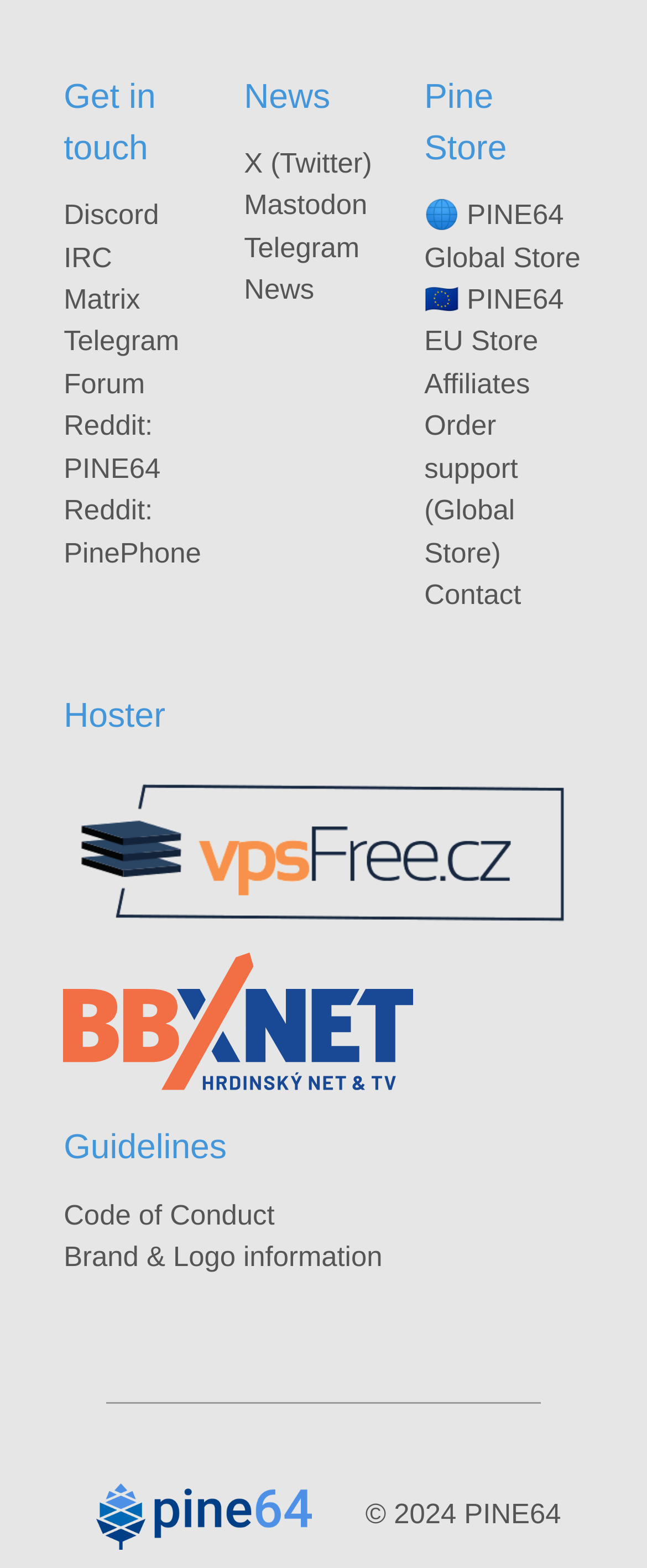What is the copyright year mentioned at the bottom of the webpage?
Please provide a single word or phrase answer based on the image.

2024